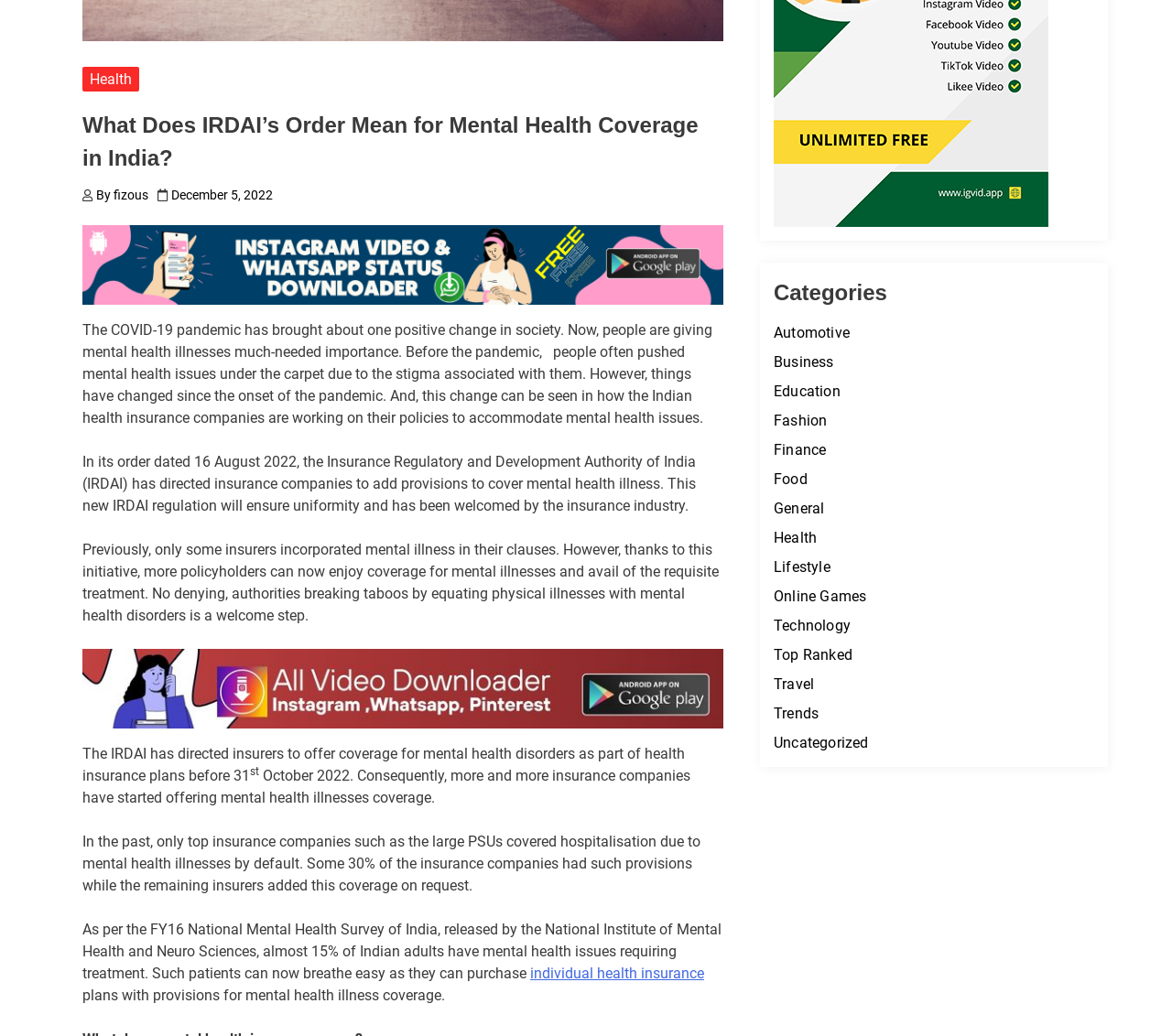Please locate the bounding box coordinates of the region I need to click to follow this instruction: "Read the article by fizous".

[0.097, 0.182, 0.127, 0.196]